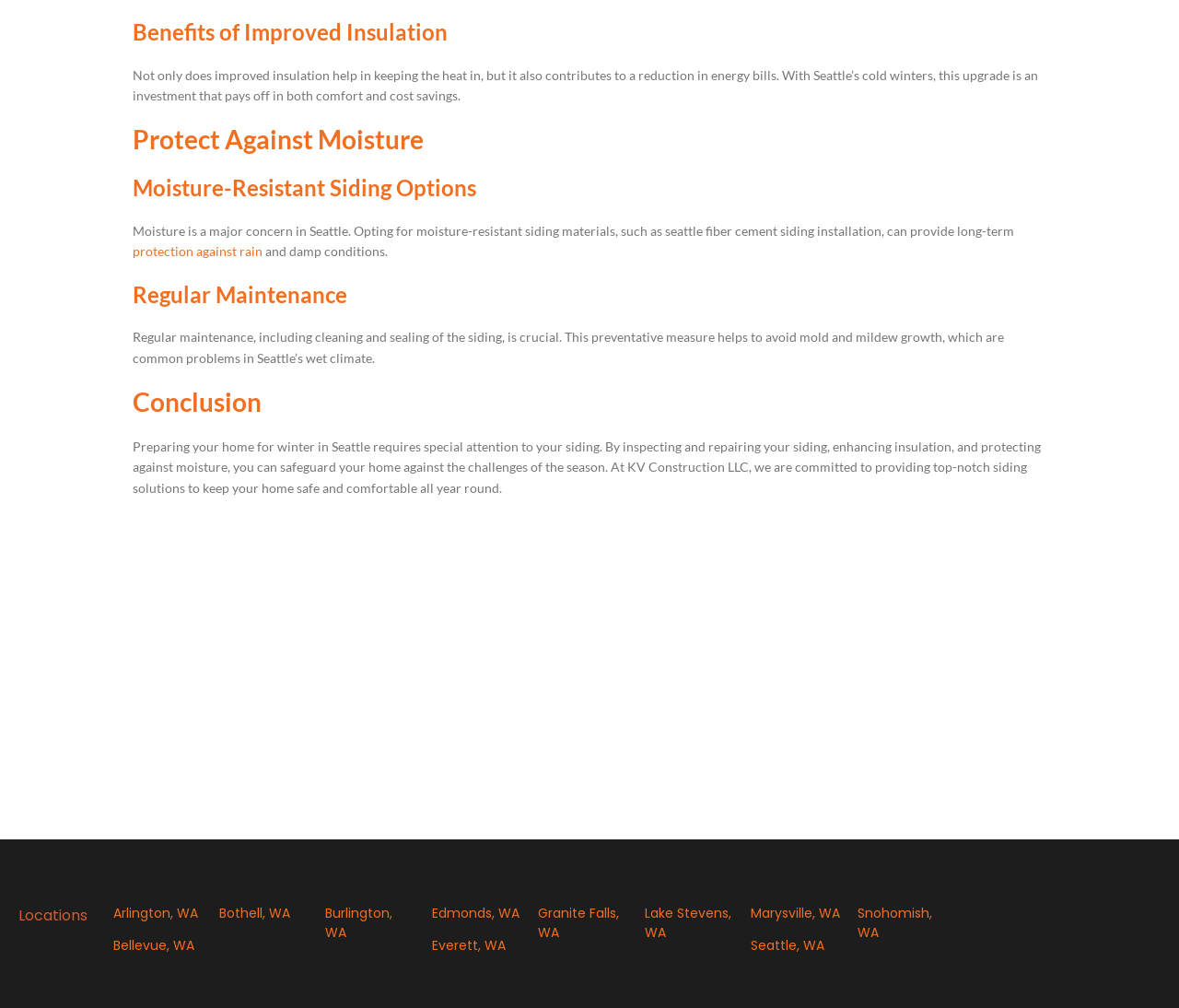Please find the bounding box coordinates of the clickable region needed to complete the following instruction: "Check January 2021 archives". The bounding box coordinates must consist of four float numbers between 0 and 1, i.e., [left, top, right, bottom].

None